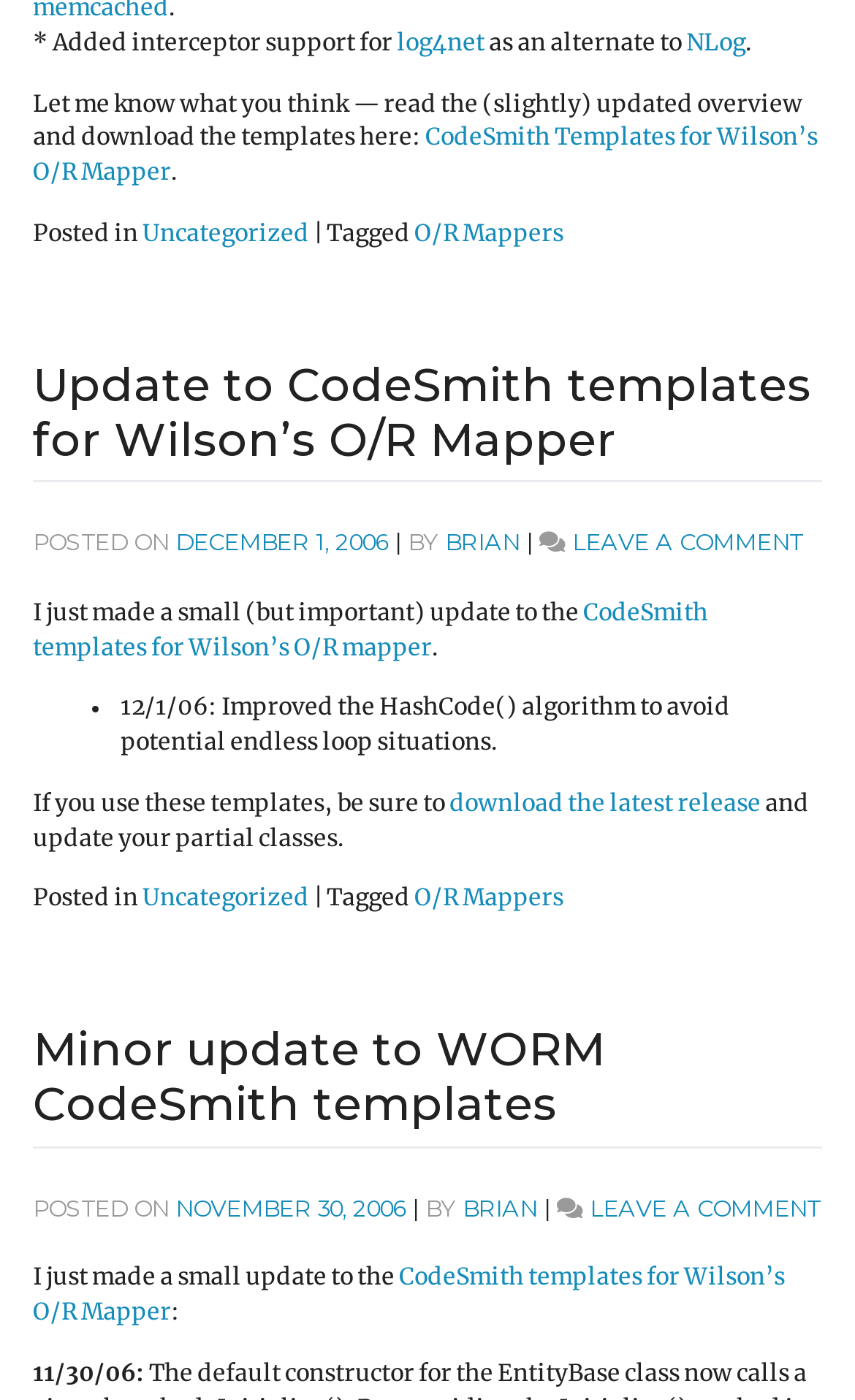Identify the bounding box coordinates of the region that needs to be clicked to carry out this instruction: "Click on the link to download the latest release". Provide these coordinates as four float numbers ranging from 0 to 1, i.e., [left, top, right, bottom].

[0.526, 0.563, 0.89, 0.584]